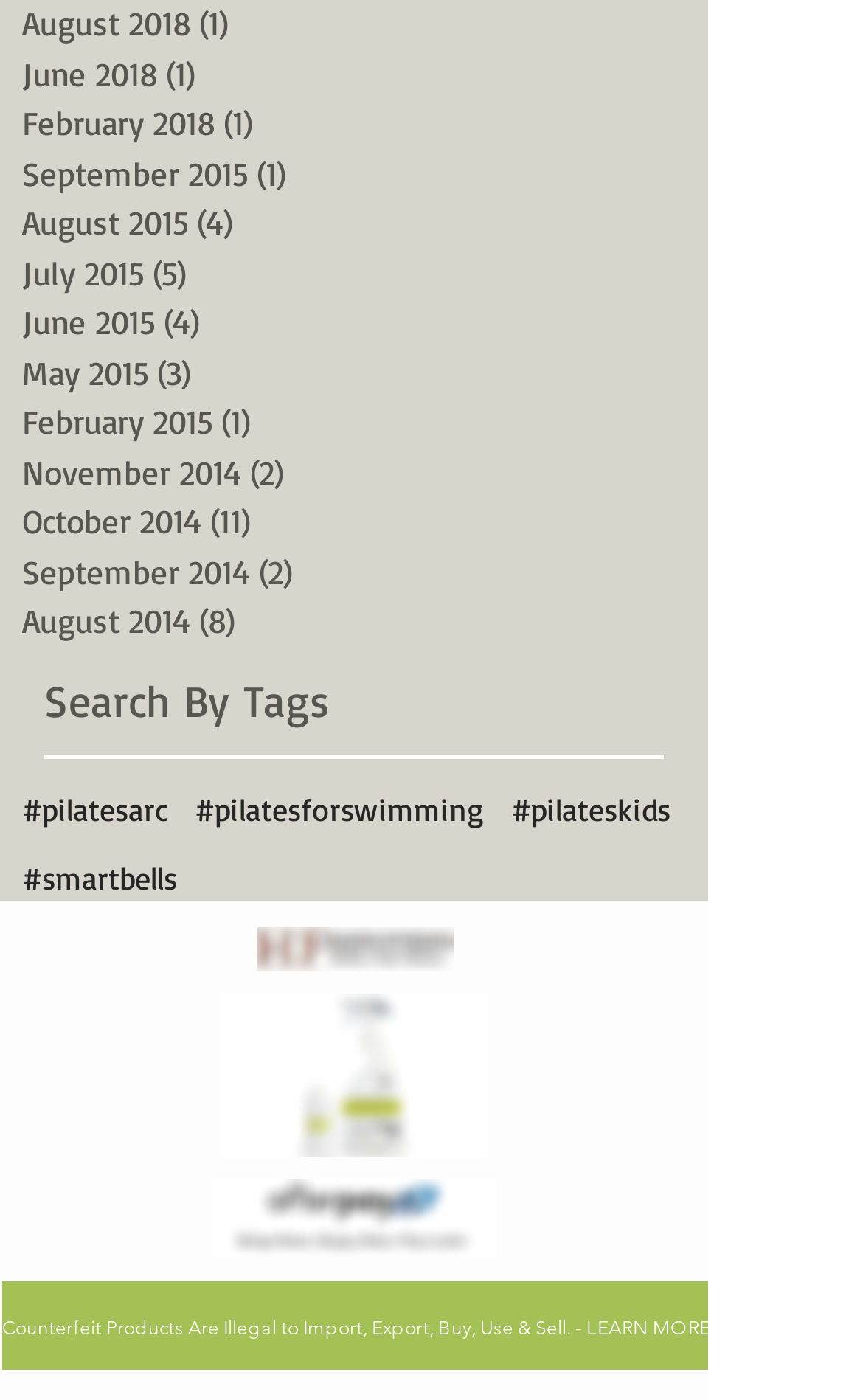Using the webpage screenshot, locate the HTML element that fits the following description and provide its bounding box: "#pilatesarc".

[0.026, 0.562, 0.195, 0.593]